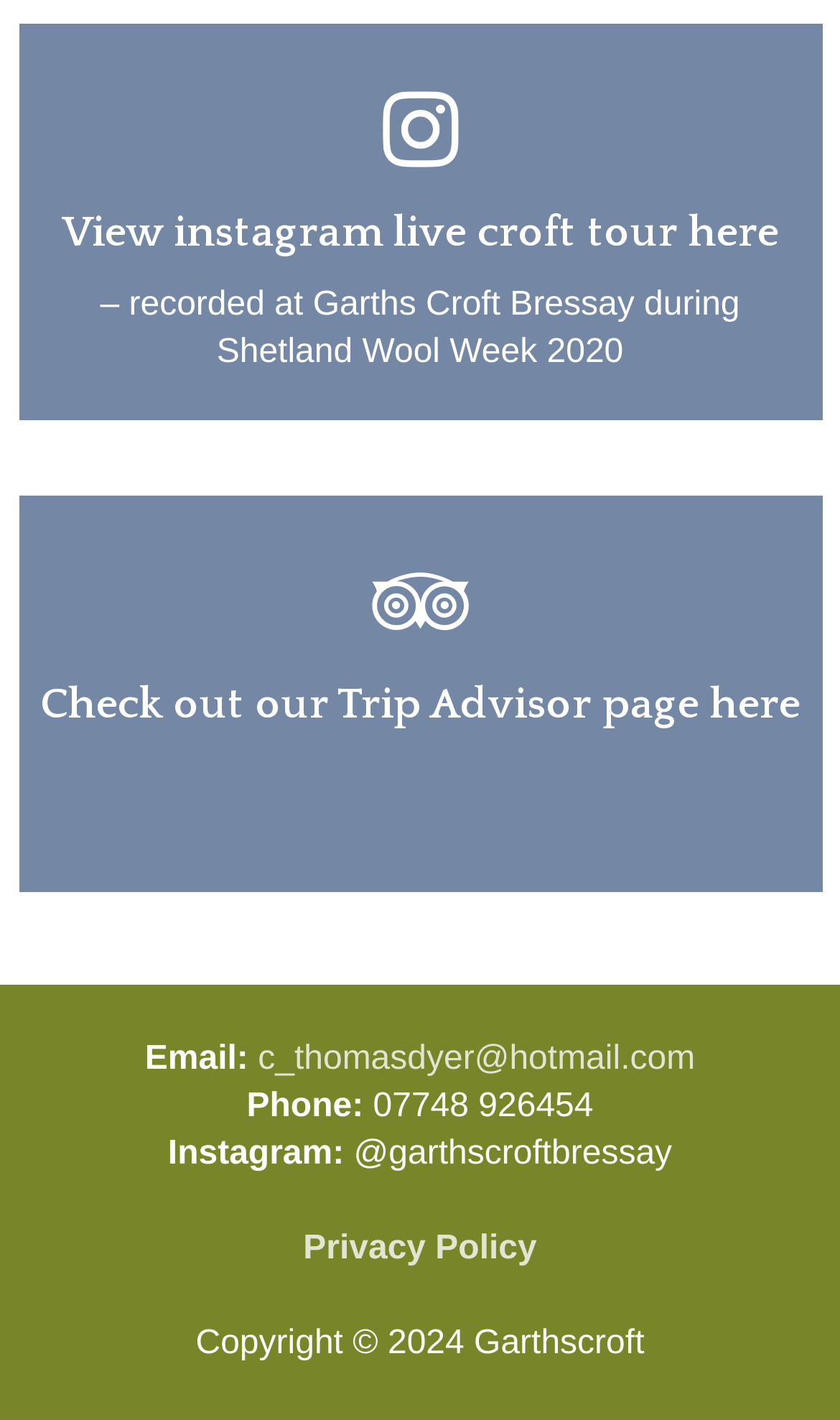Answer the question briefly using a single word or phrase: 
What is the email address?

c_thomasdyer@hotmail.com